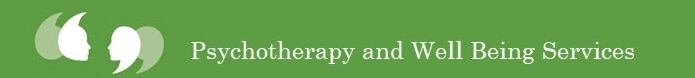What is the theme emphasized by the silhouettes?
Look at the image and construct a detailed response to the question.

The caption explains that the two stylized silhouettes represent individuals in conversation, which emphasizes the theme of communication and connection inherent in psychotherapy.